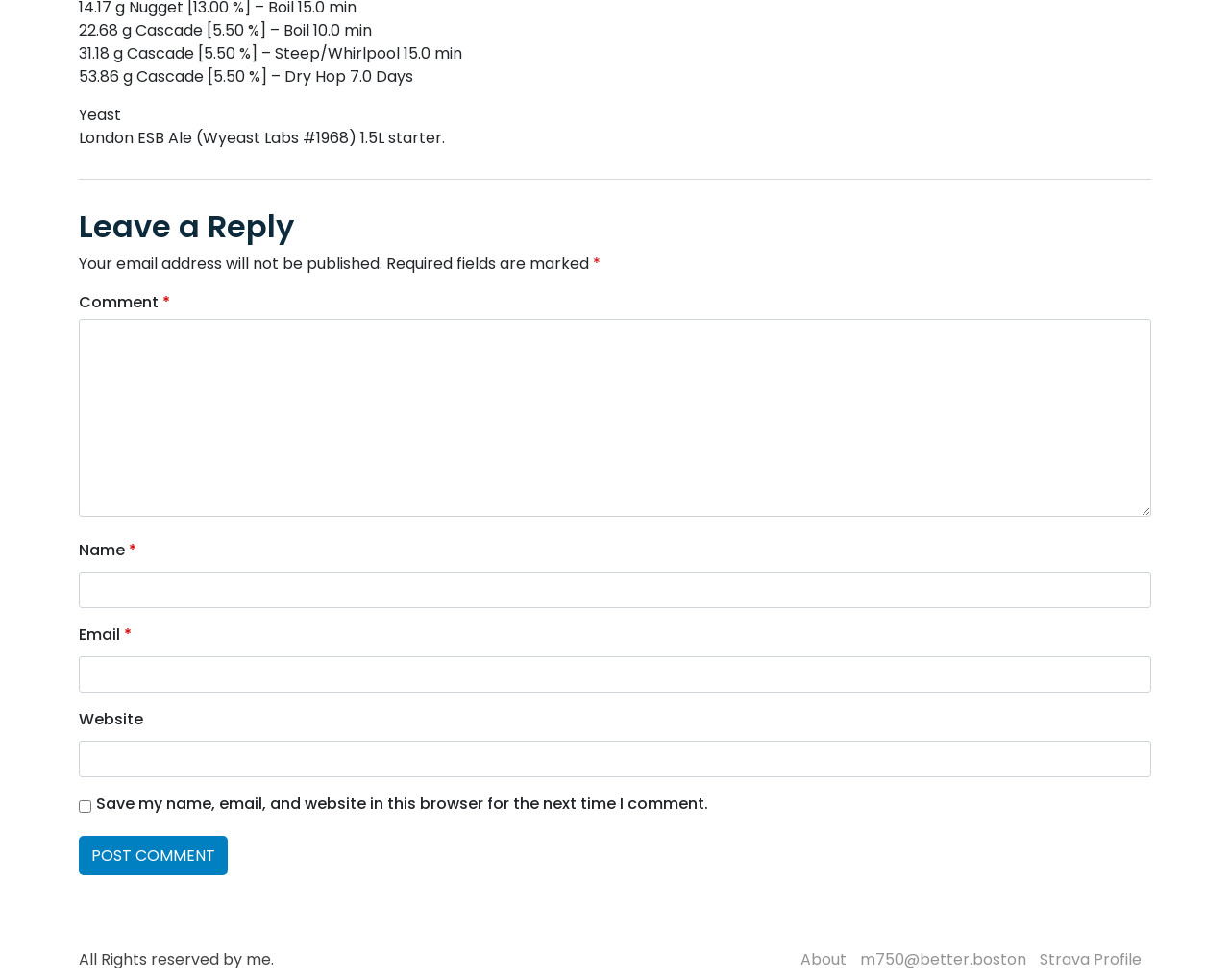Locate the coordinates of the bounding box for the clickable region that fulfills this instruction: "Enter your name".

[0.064, 0.583, 0.936, 0.62]